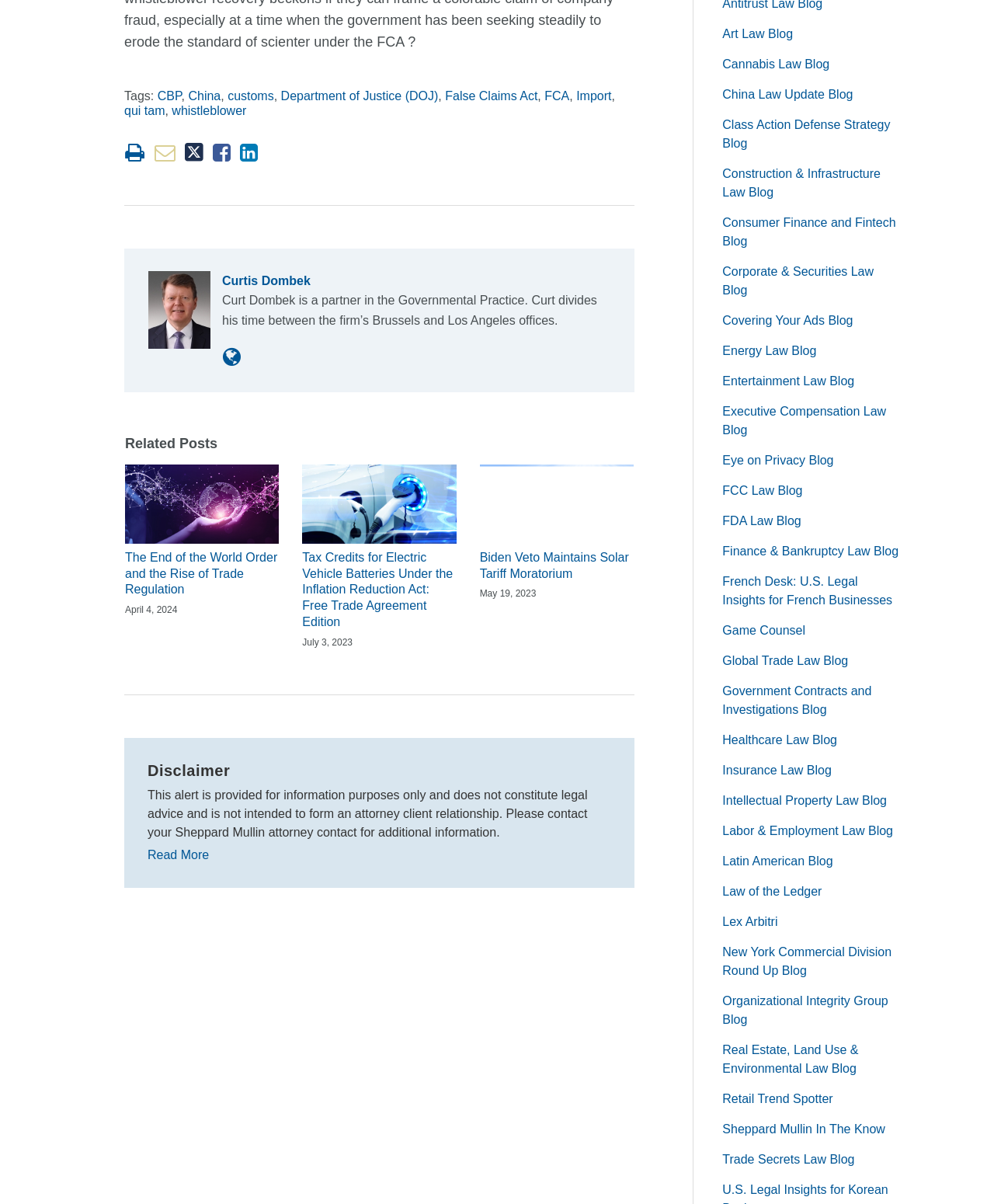How many related posts are listed on the webpage?
From the image, provide a succinct answer in one word or a short phrase.

3